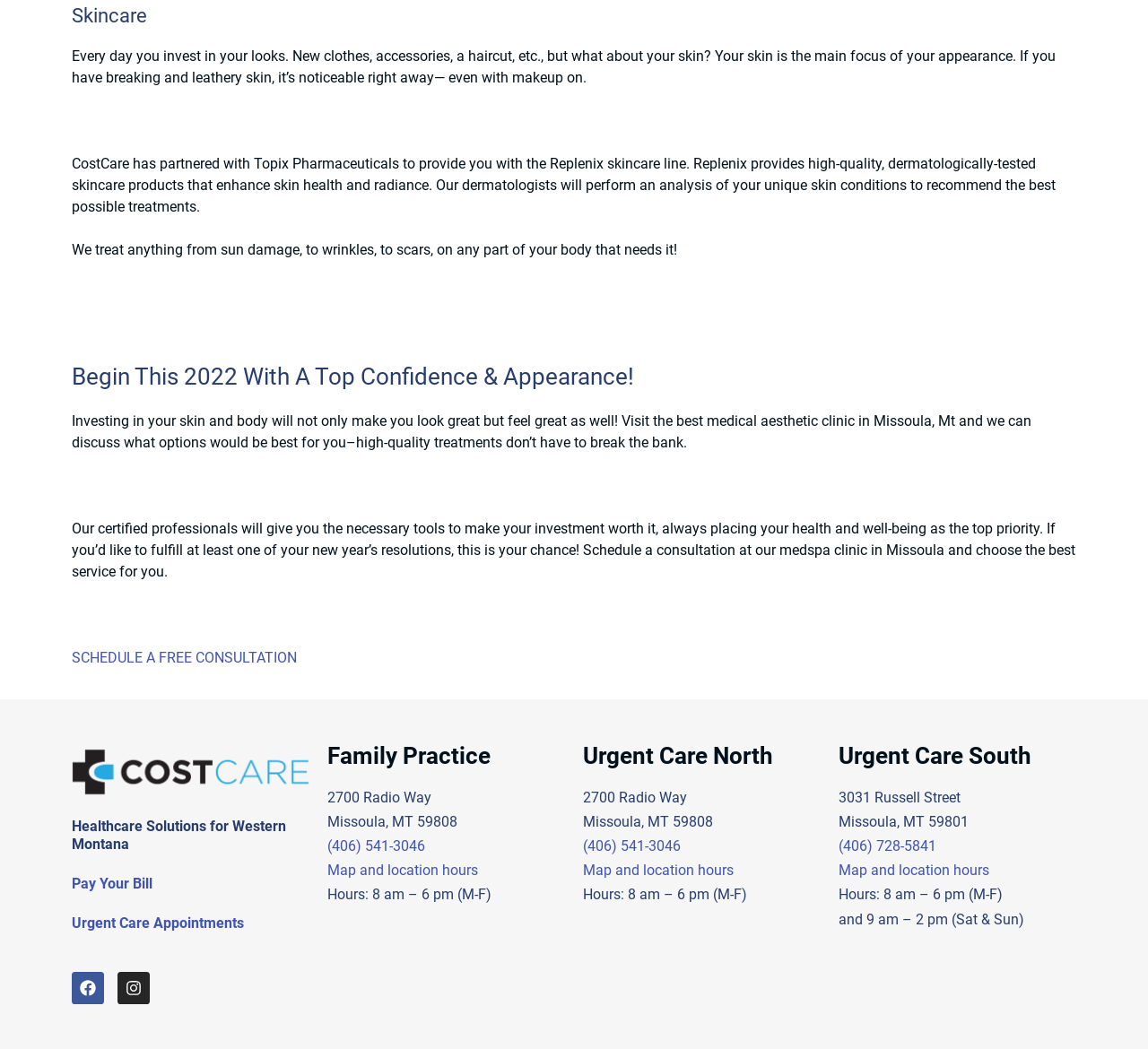What is the name of the skincare line provided by CostCare?
Provide a concise answer using a single word or phrase based on the image.

Replenix